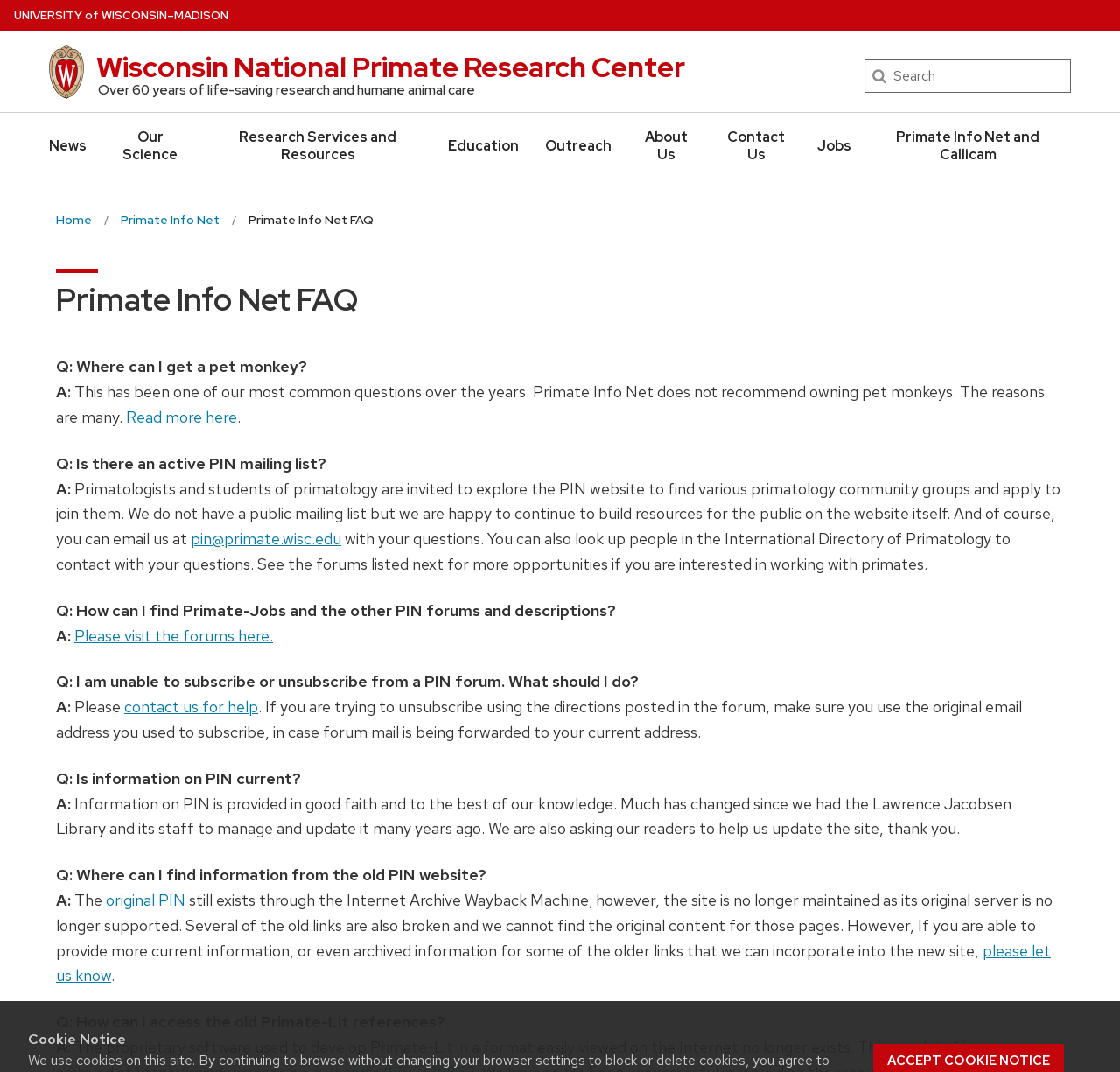Locate the bounding box coordinates of the segment that needs to be clicked to meet this instruction: "Contact us for help".

[0.111, 0.65, 0.23, 0.669]